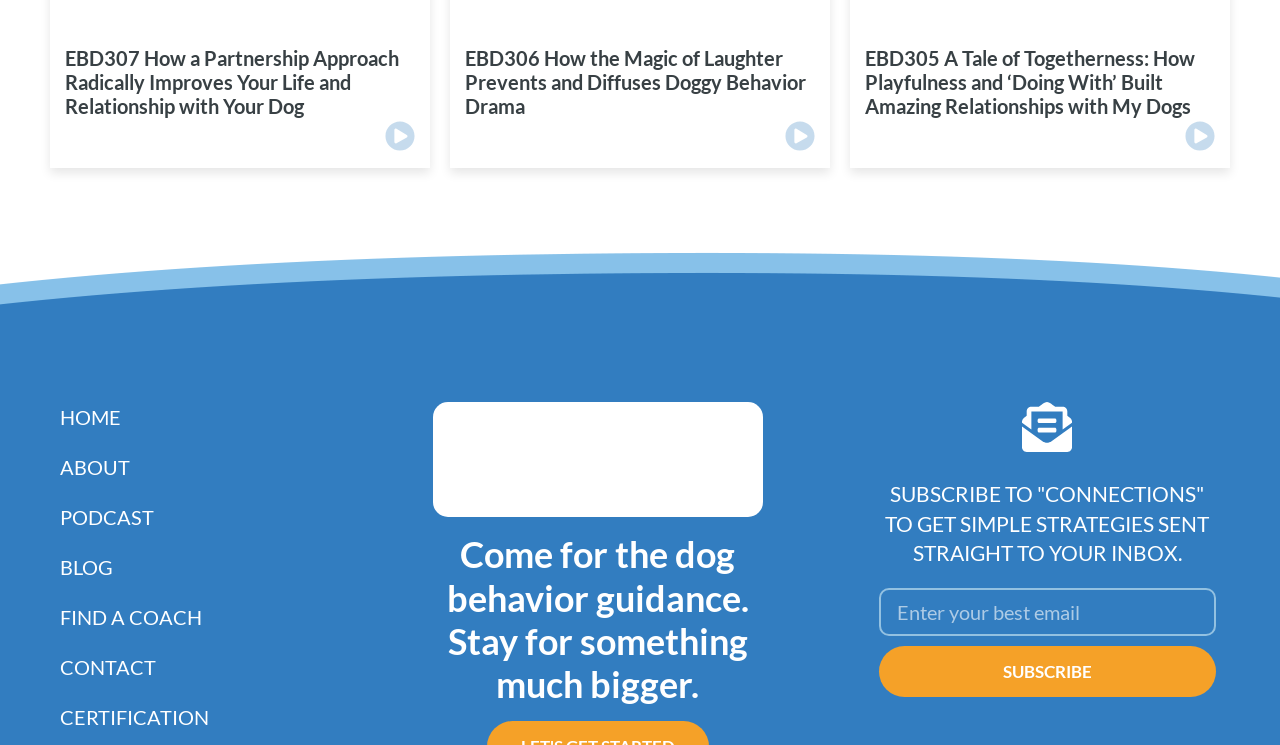Predict the bounding box for the UI component with the following description: "Home".

[0.047, 0.54, 0.191, 0.58]